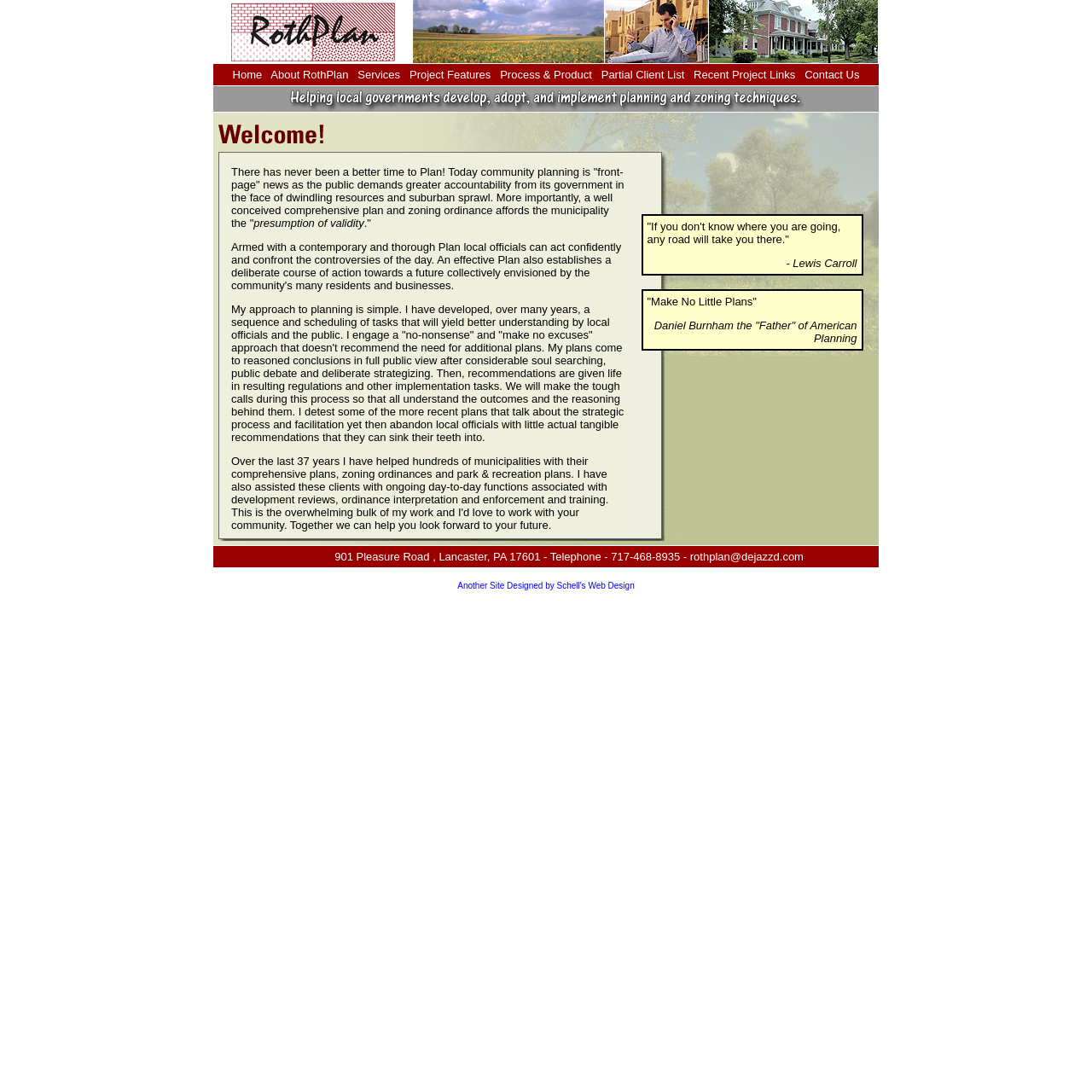What is the quote mentioned on the webpage?
Based on the image, answer the question with as much detail as possible.

The webpage mentions a quote by Lewis Carroll, 'If you don't know where you are going, any road will take you there', which is likely related to the theme of planning and having a clear direction.